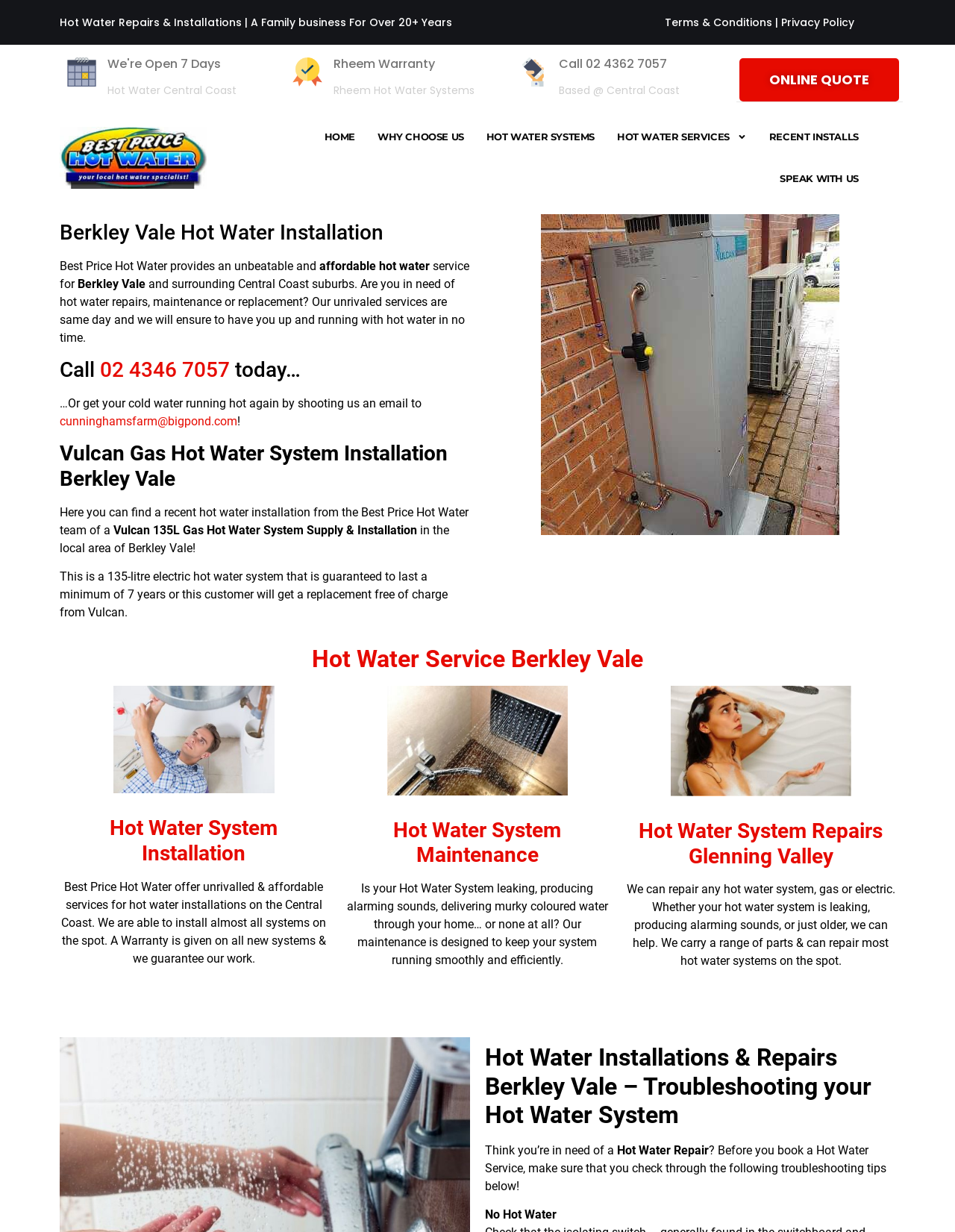Please provide a comprehensive answer to the question below using the information from the image: What is the minimum warranty period for the Vulcan hot water system?

The minimum warranty period can be found in the static text 'This is a 135-litre electric hot water system that is guaranteed to last a minimum of 7 years or this customer will get a replacement free of charge from Vulcan'.